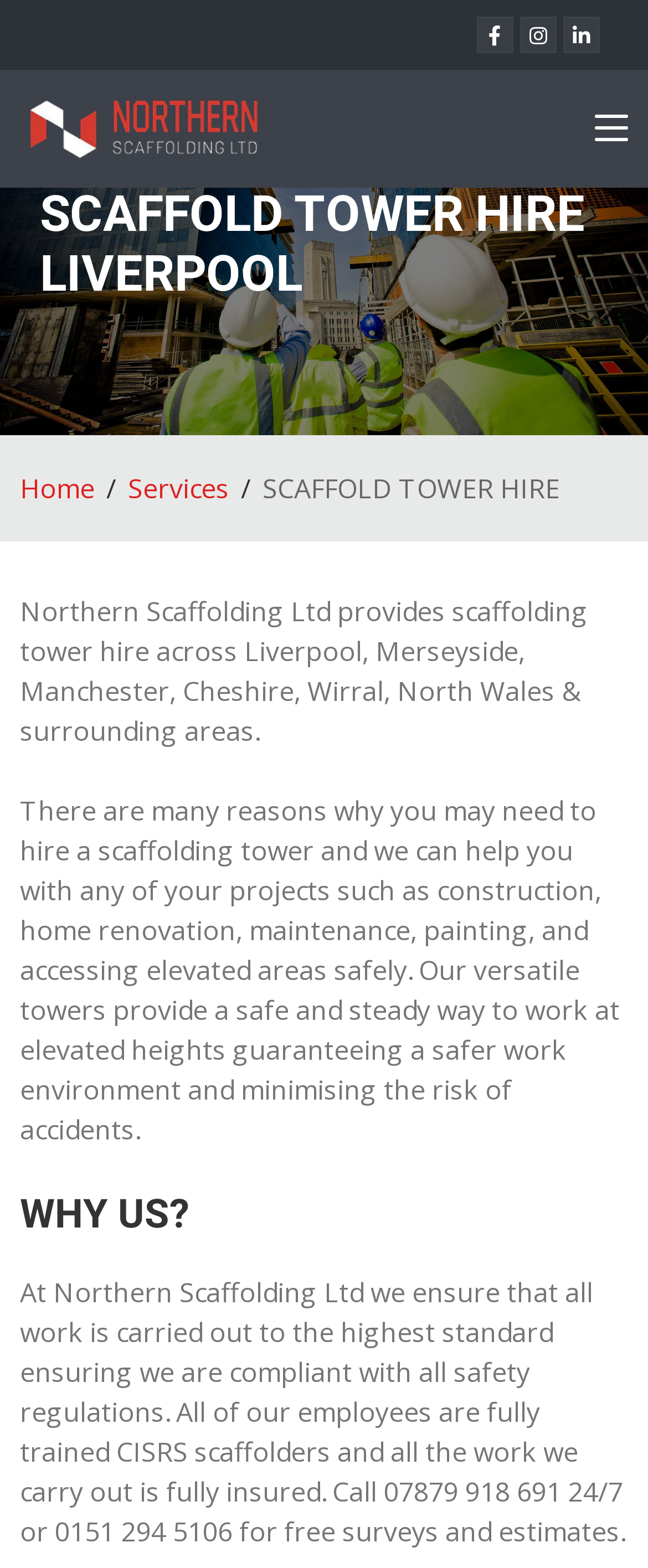What areas do they provide scaffolding services?
Provide a fully detailed and comprehensive answer to the question.

The areas of service can be found in the text 'Northern Scaffolding Ltd provides scaffolding tower hire across Liverpool, Merseyside, Manchester, Cheshire, Wirral, North Wales & surrounding areas.'